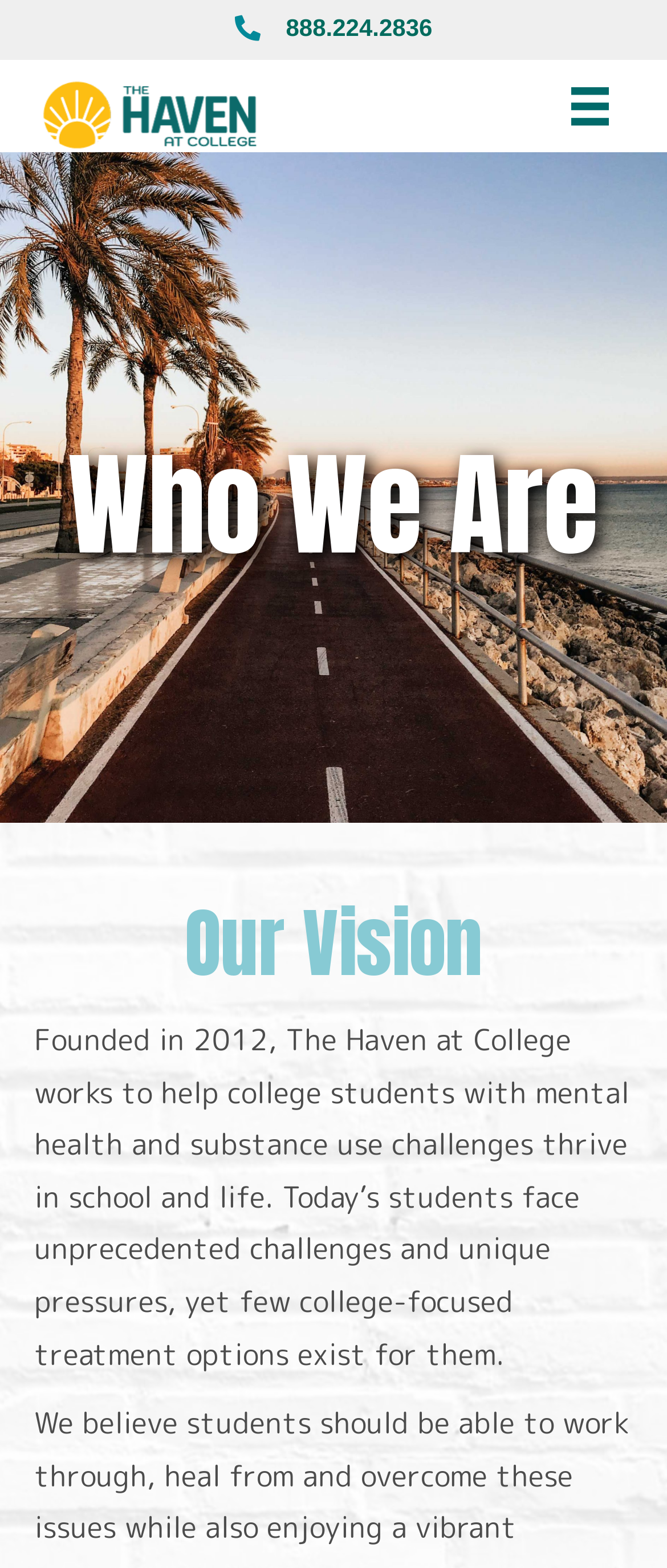Respond to the question below with a single word or phrase:
What is the logo of this organization?

Haven logo